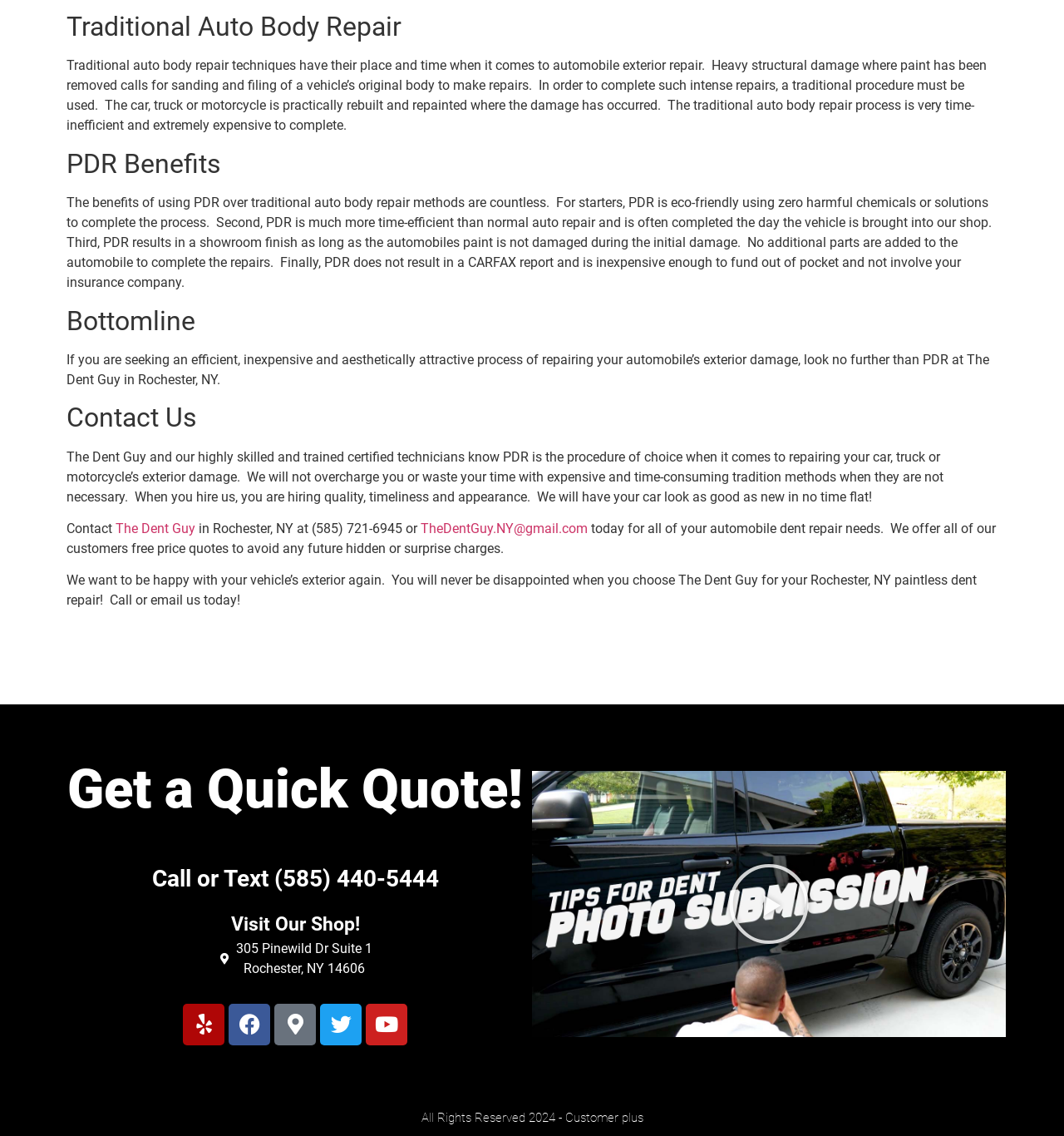Please identify the bounding box coordinates of the area that needs to be clicked to follow this instruction: "Click 'Get a Quick Quote!'".

[0.062, 0.671, 0.492, 0.719]